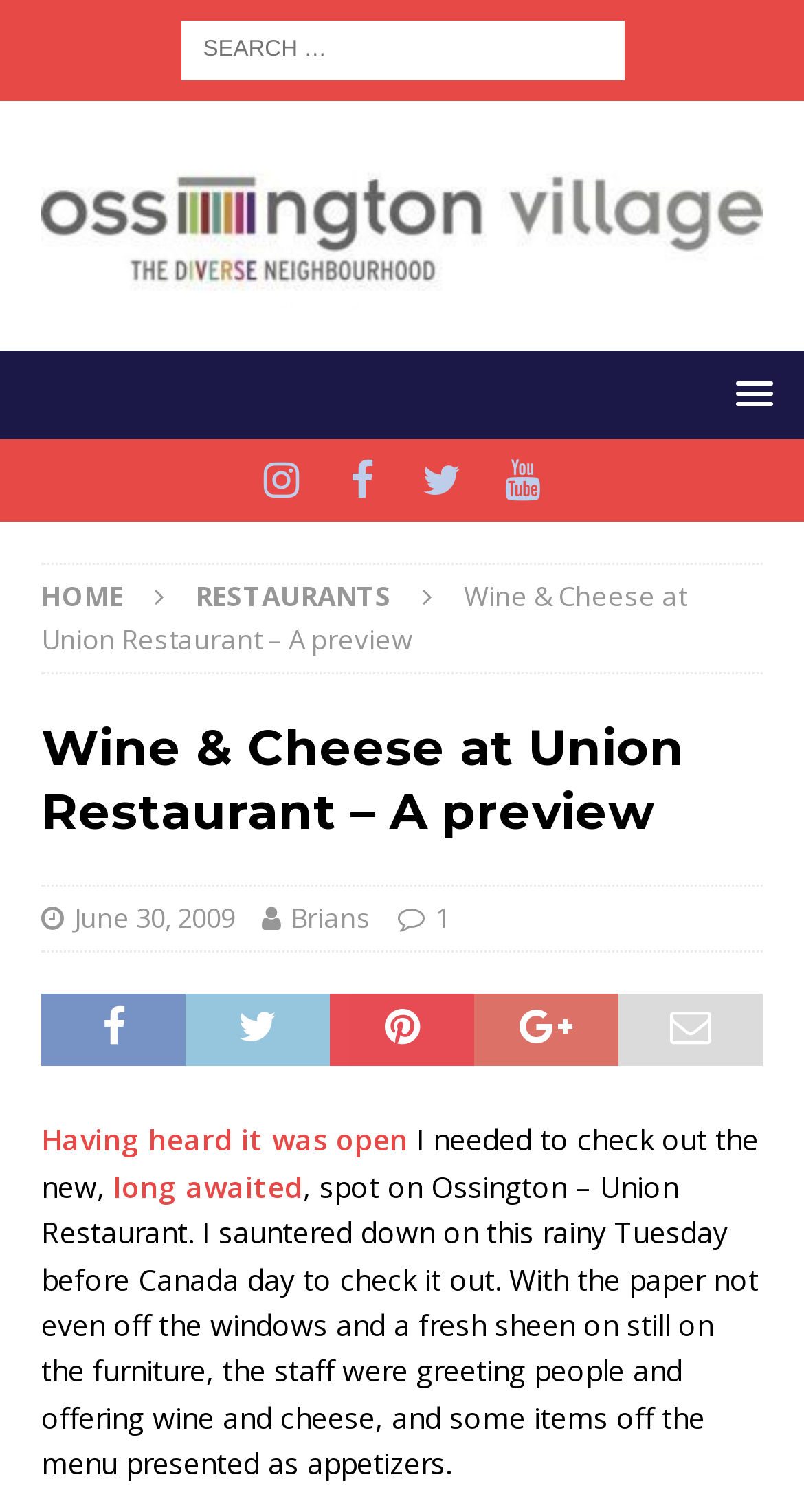Find the bounding box coordinates of the area to click in order to follow the instruction: "Read the article about Wine & Cheese at Union Restaurant".

[0.051, 0.741, 0.508, 0.767]